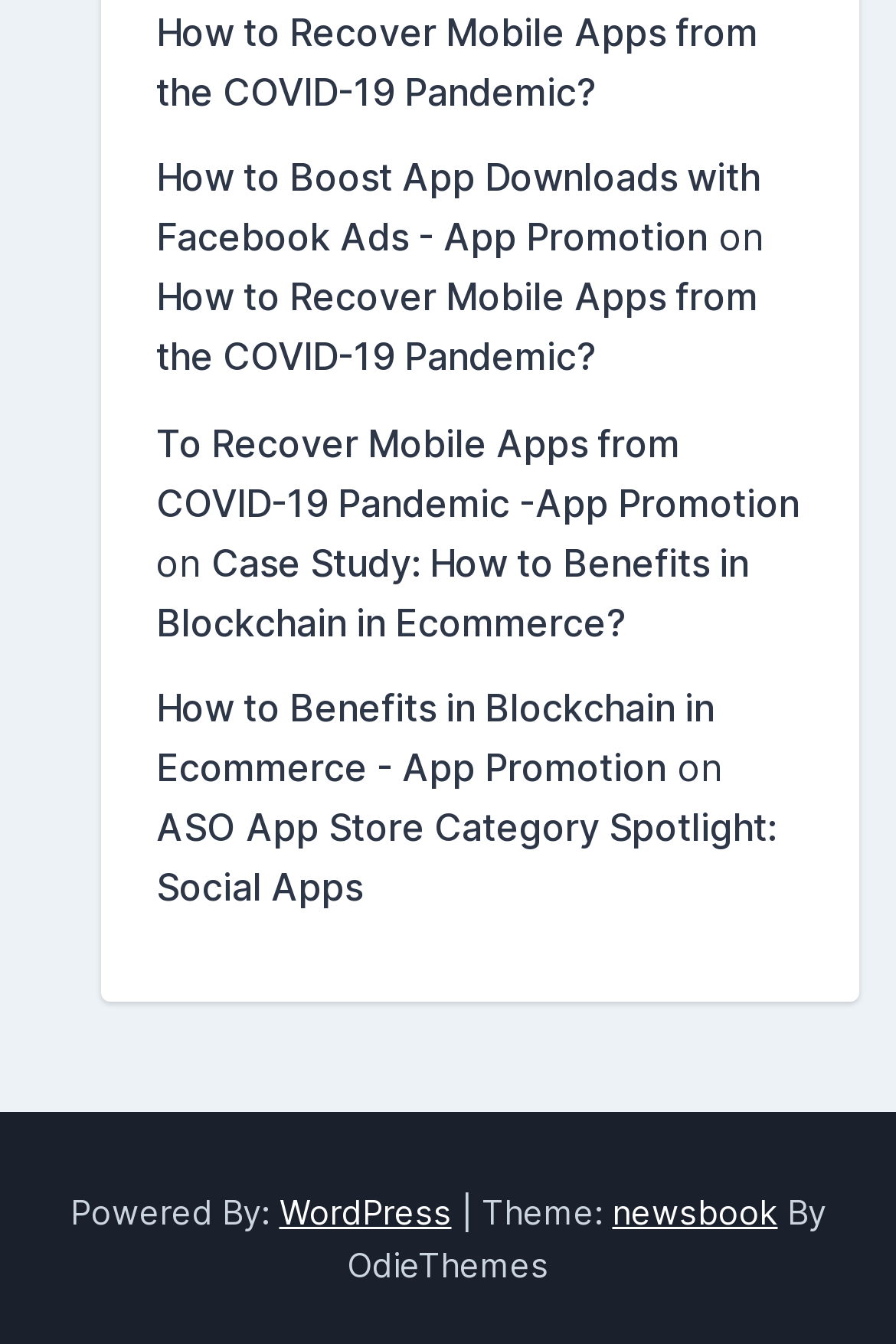Examine the screenshot and answer the question in as much detail as possible: What is the theme of the website?

At the bottom of the webpage, there is a static text 'Theme:' followed by a link 'newsbook', which indicates that the theme of the website is newsbook.